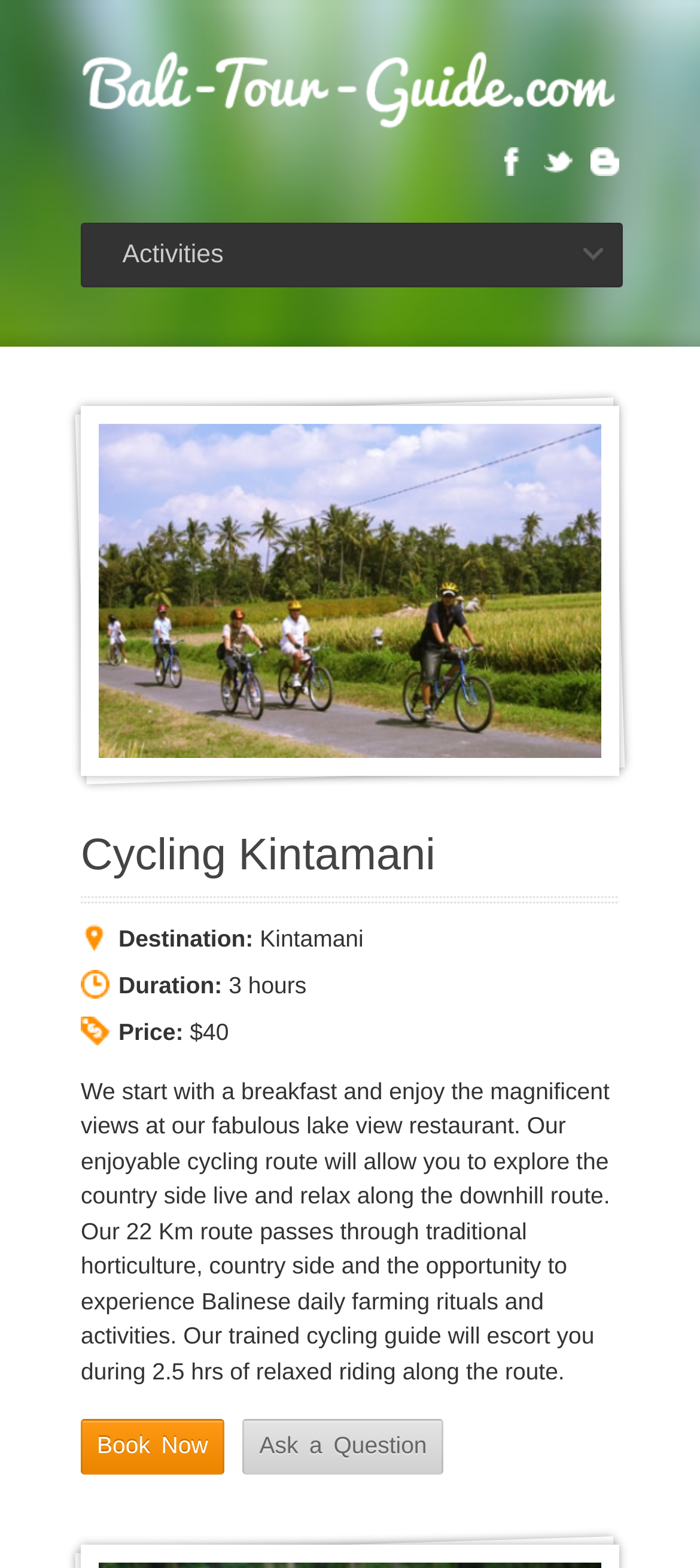Locate the bounding box of the UI element defined by this description: "title="Blogger"". The coordinates should be given as four float numbers between 0 and 1, formatted as [left, top, right, bottom].

[0.844, 0.094, 0.885, 0.113]